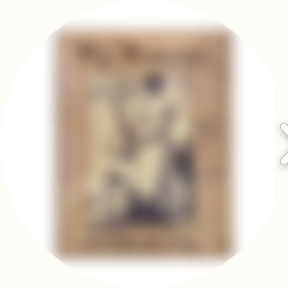Using the information shown in the image, answer the question with as much detail as possible: What type of items are featured in this collection?

The image may represent a noteworthy piece that draws interest for its artistic or historical significance, fitting within a collection focused on unique or collectible works, possibly themed around literature or heritage.